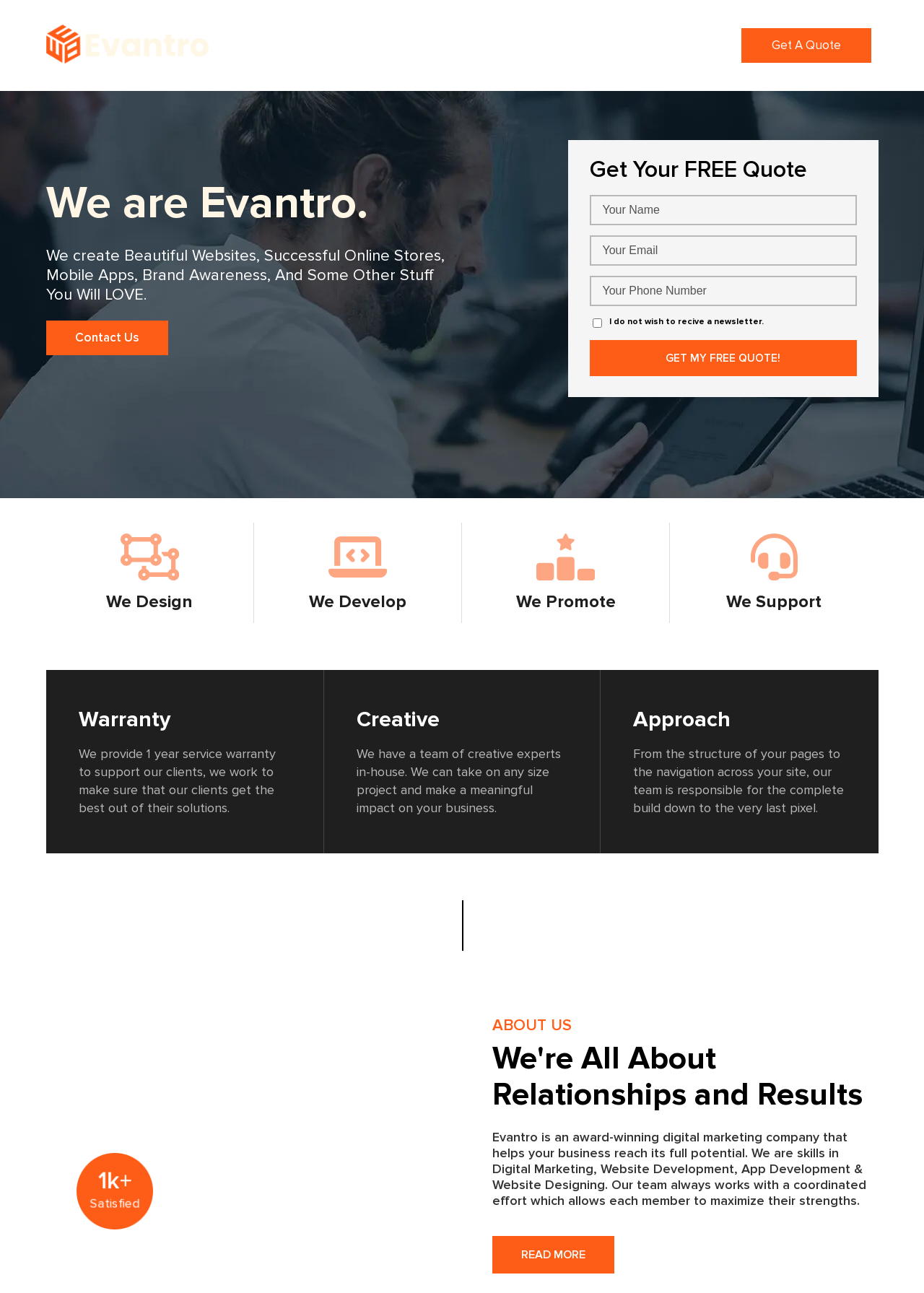Can you provide the bounding box coordinates for the element that should be clicked to implement the instruction: "Click the 'About Us' link"?

[0.421, 0.022, 0.51, 0.049]